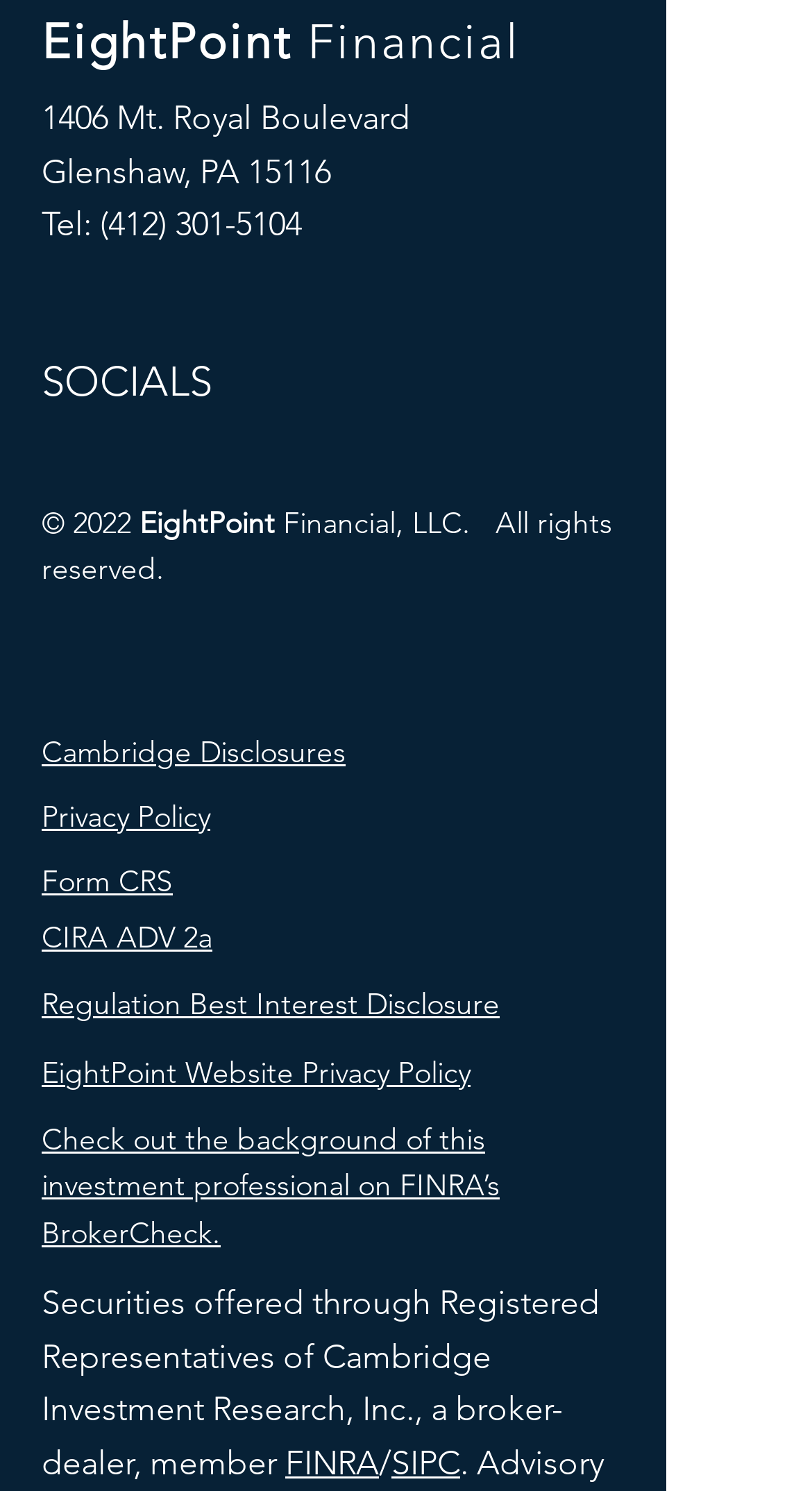Determine the bounding box coordinates for the UI element matching this description: "Cambridge Disclosures".

[0.051, 0.491, 0.426, 0.516]